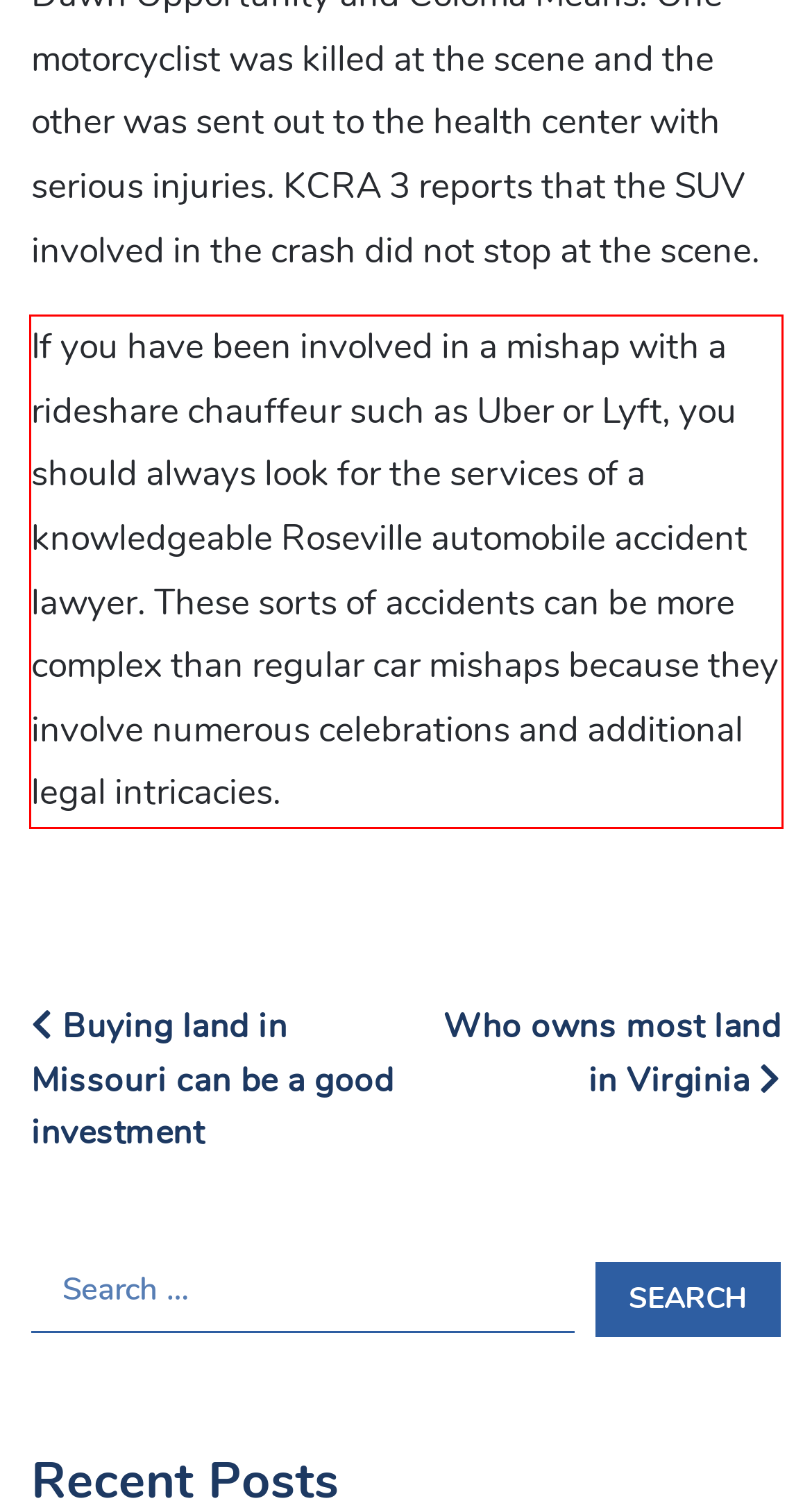Analyze the red bounding box in the provided webpage screenshot and generate the text content contained within.

If you have been involved in a mishap with a rideshare chauffeur such as Uber or Lyft, you should always look for the services of a knowledgeable Roseville automobile accident lawyer. These sorts of accidents can be more complex than regular car mishaps because they involve numerous celebrations and additional legal intricacies.